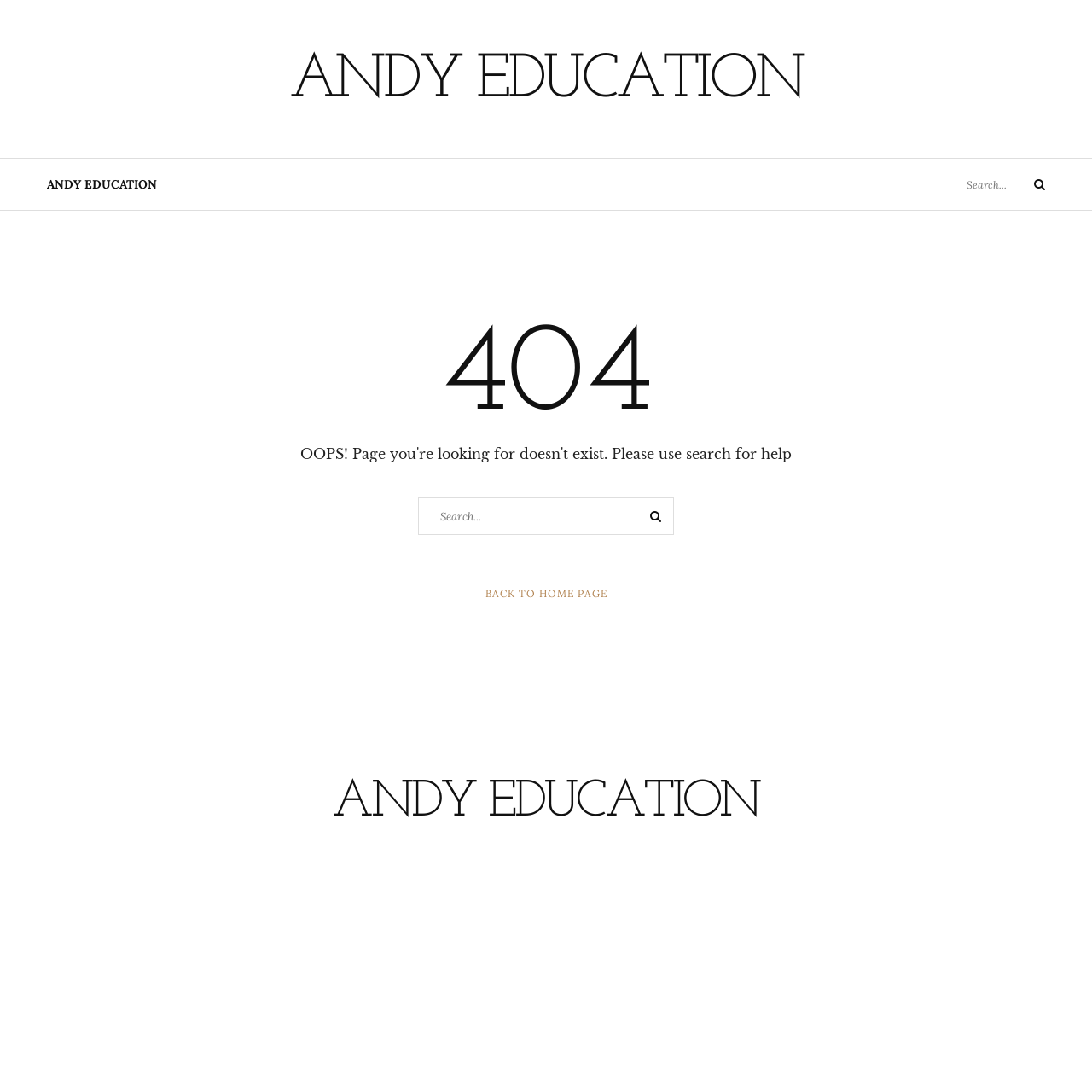Give the bounding box coordinates for the element described by: "Back to Home Page".

[0.444, 0.537, 0.556, 0.551]